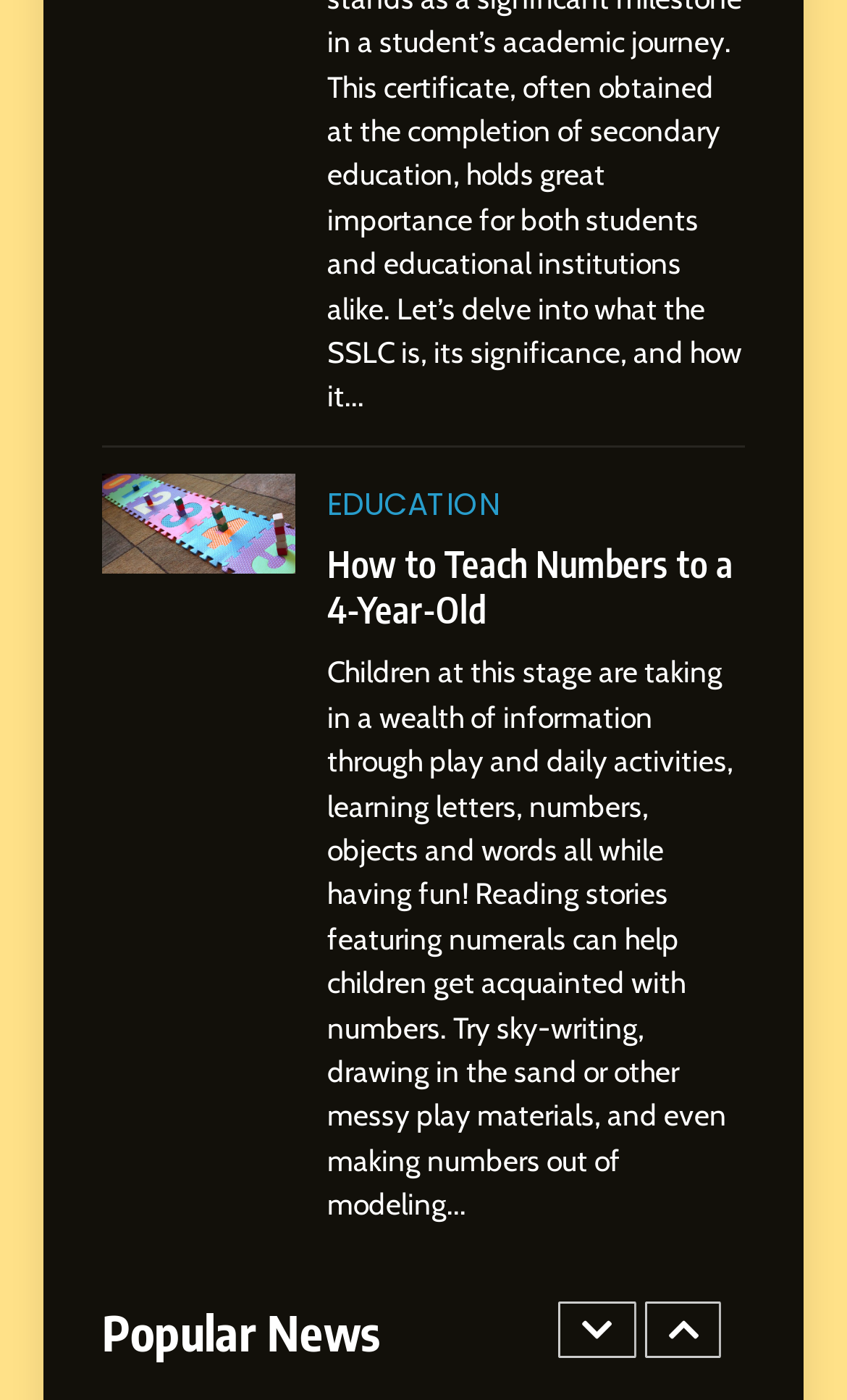Given the description of the UI element: "What Are SEO Strategies?", predict the bounding box coordinates in the form of [left, top, right, bottom], with each value being a float between 0 and 1.

[0.417, 0.024, 0.681, 0.095]